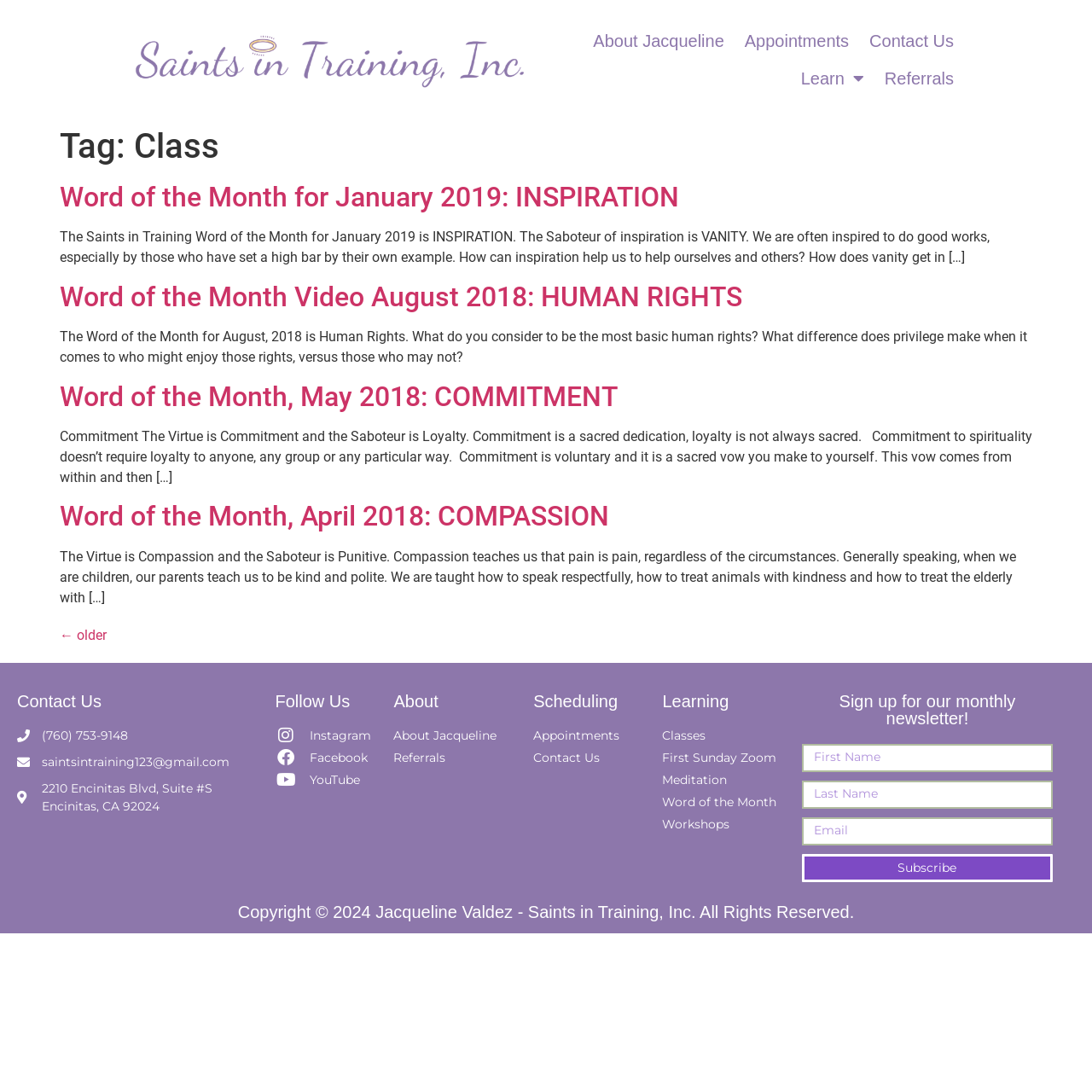From the element description: "Word of the Month", extract the bounding box coordinates of the UI element. The coordinates should be expressed as four float numbers between 0 and 1, in the order [left, top, right, bottom].

[0.607, 0.726, 0.719, 0.743]